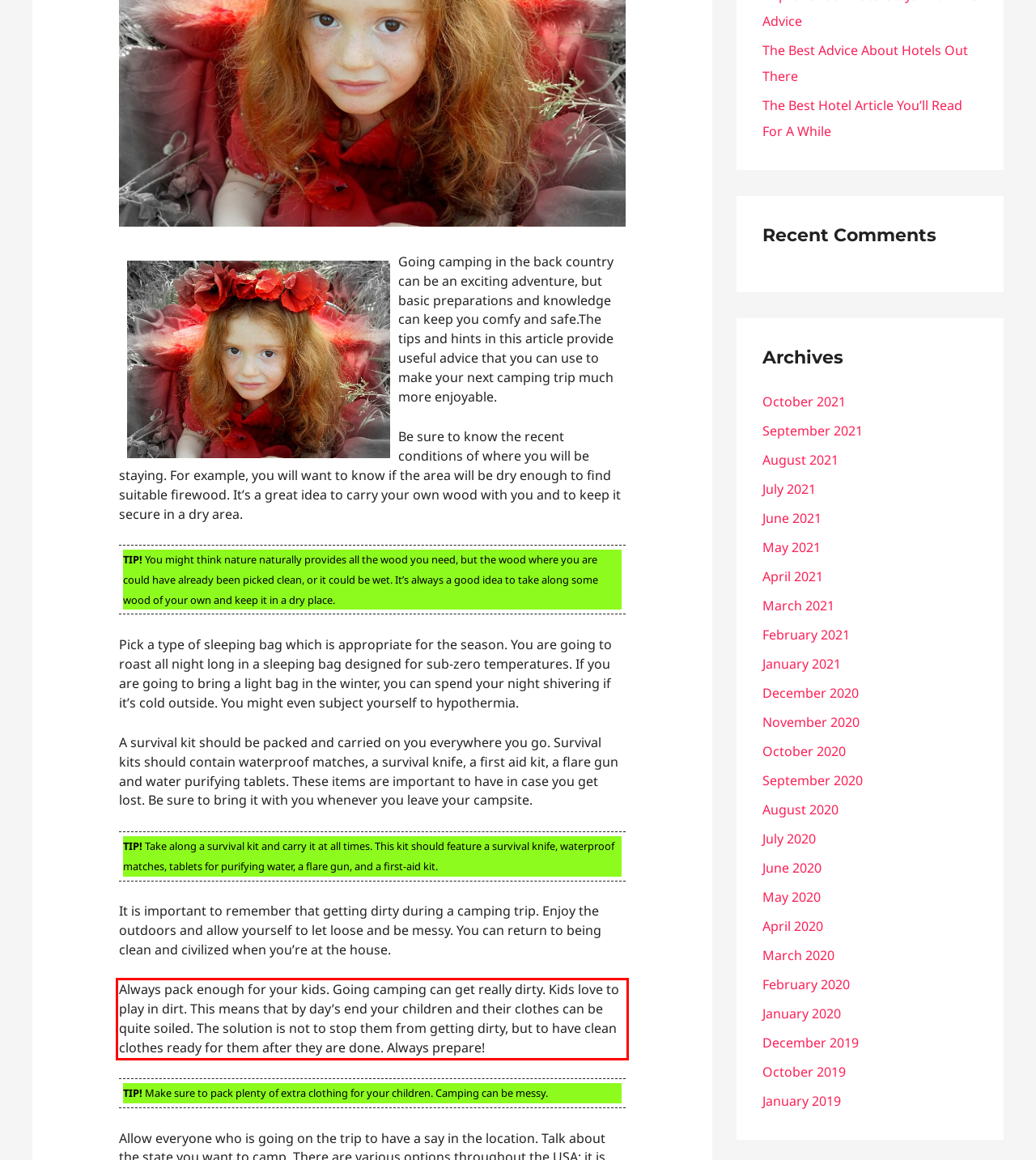Given a screenshot of a webpage containing a red rectangle bounding box, extract and provide the text content found within the red bounding box.

Always pack enough for your kids. Going camping can get really dirty. Kids love to play in dirt. This means that by day’s end your children and their clothes can be quite soiled. The solution is not to stop them from getting dirty, but to have clean clothes ready for them after they are done. Always prepare!